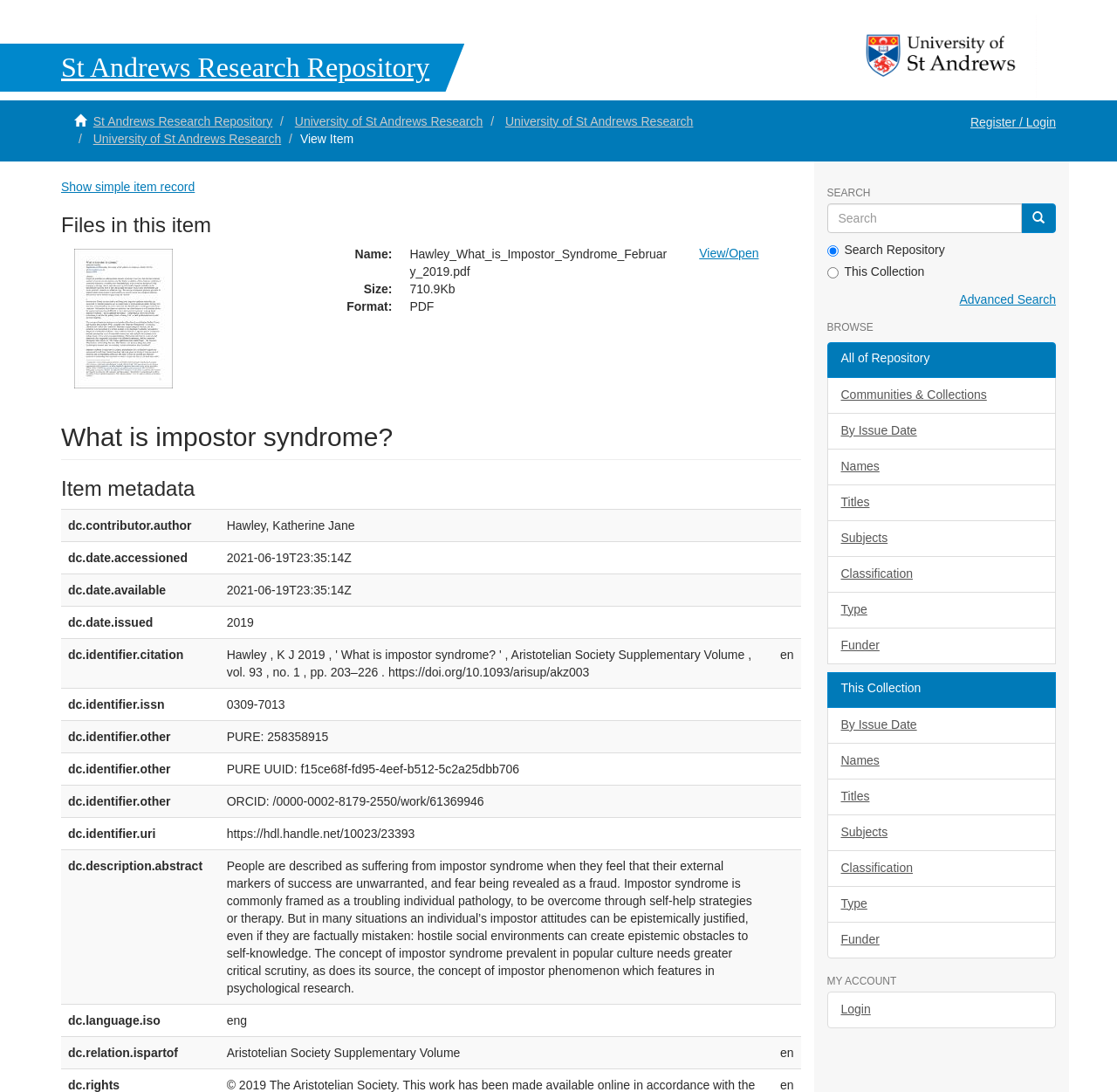Determine the bounding box coordinates of the element's region needed to click to follow the instruction: "Leave a comment". Provide these coordinates as four float numbers between 0 and 1, formatted as [left, top, right, bottom].

None